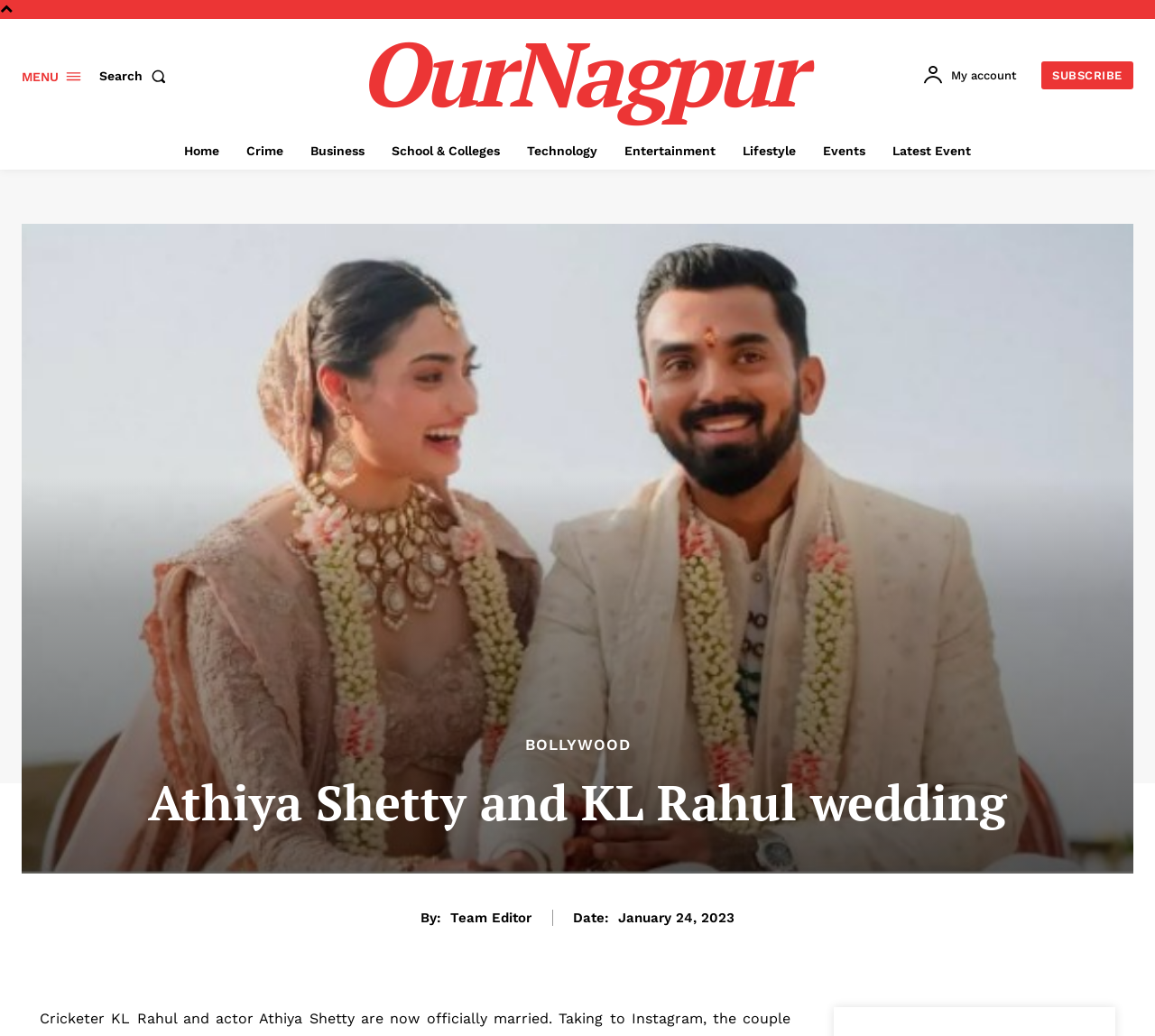Identify the bounding box coordinates of the section that should be clicked to achieve the task described: "Subscribe to the newsletter".

[0.902, 0.06, 0.981, 0.086]